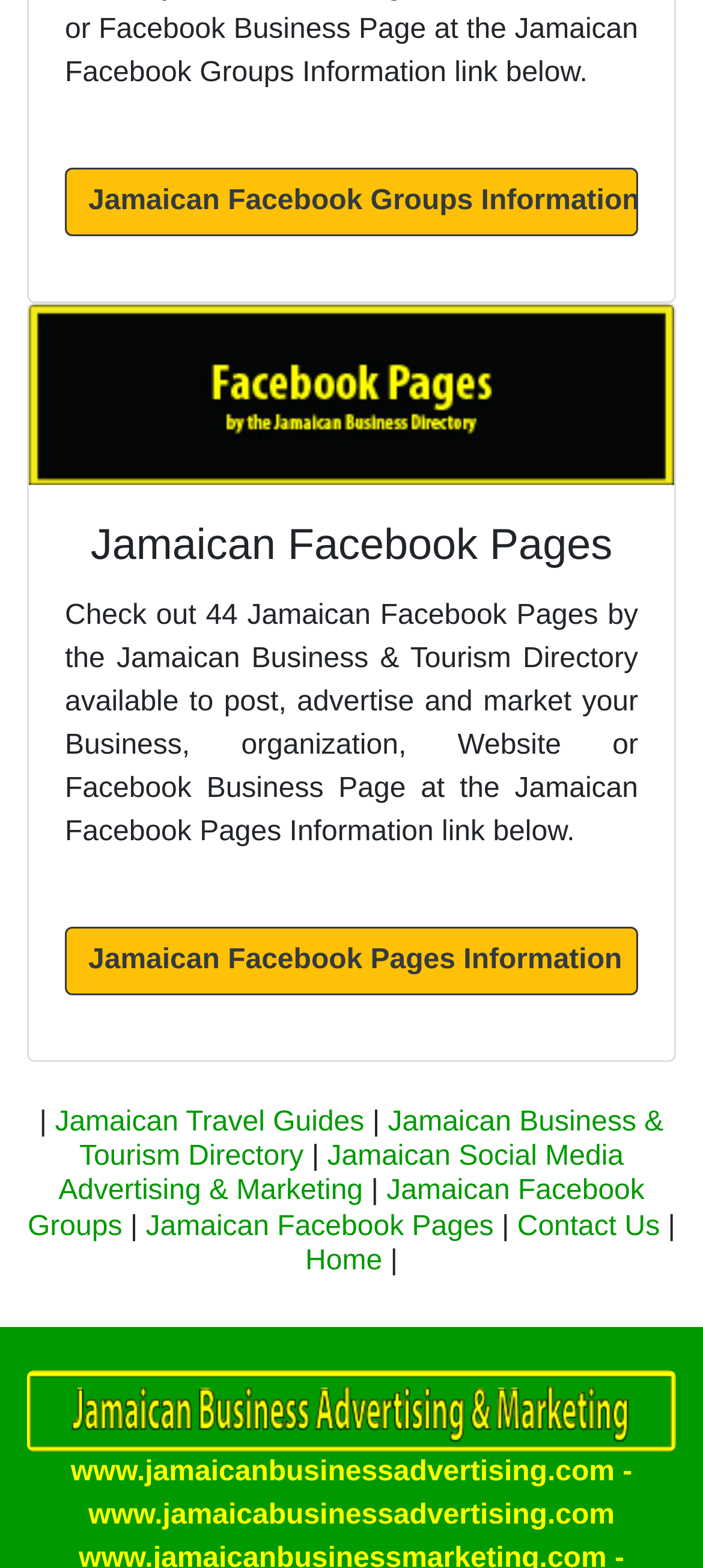Please provide a comprehensive response to the question below by analyzing the image: 
What is the name of the directory?

The answer can be found in the link element 'Jamaican Business & Tourism Directory' which is located at the bottom of the webpage, indicating that the directory is named Jamaican Business & Tourism Directory.